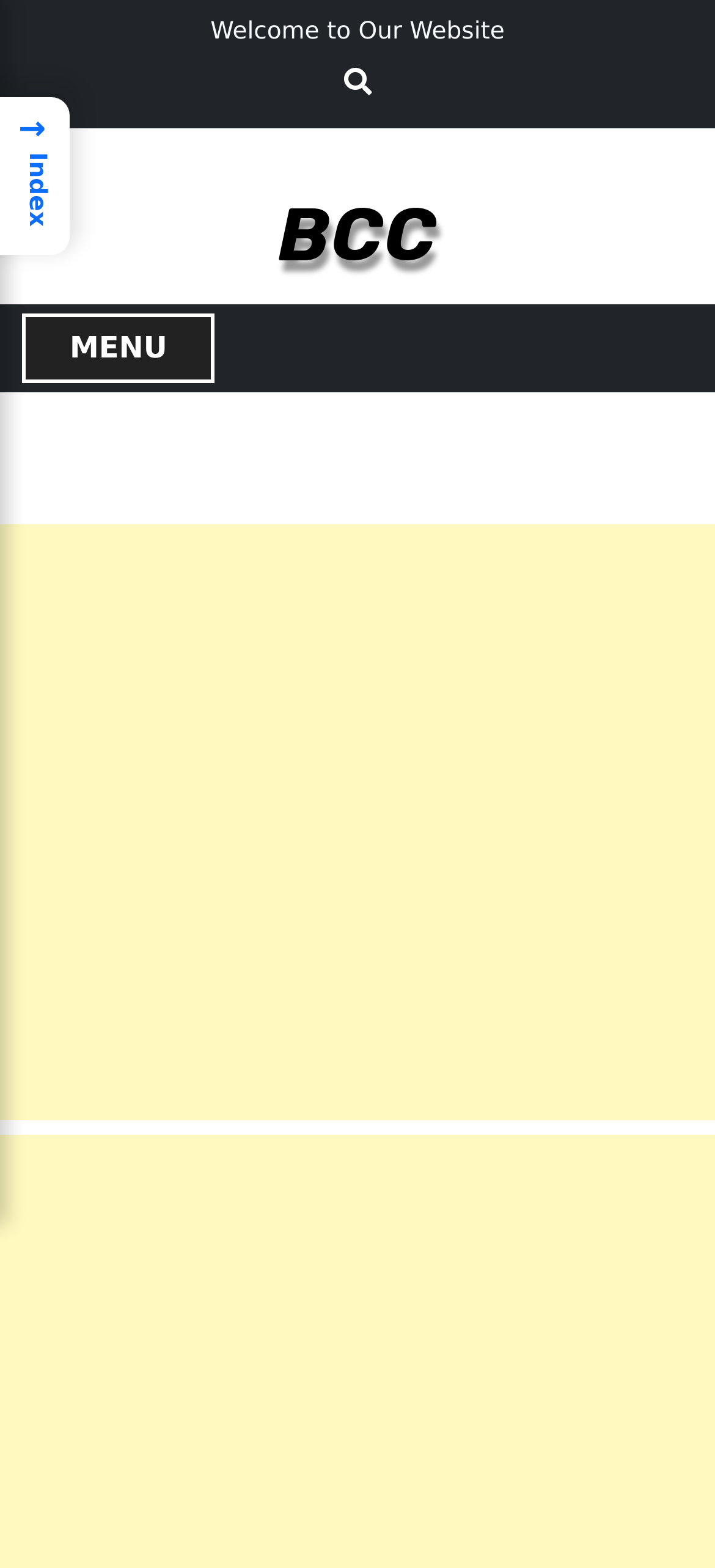Provide the bounding box coordinates for the UI element that is described as: "→ Index".

[0.0, 0.062, 0.098, 0.162]